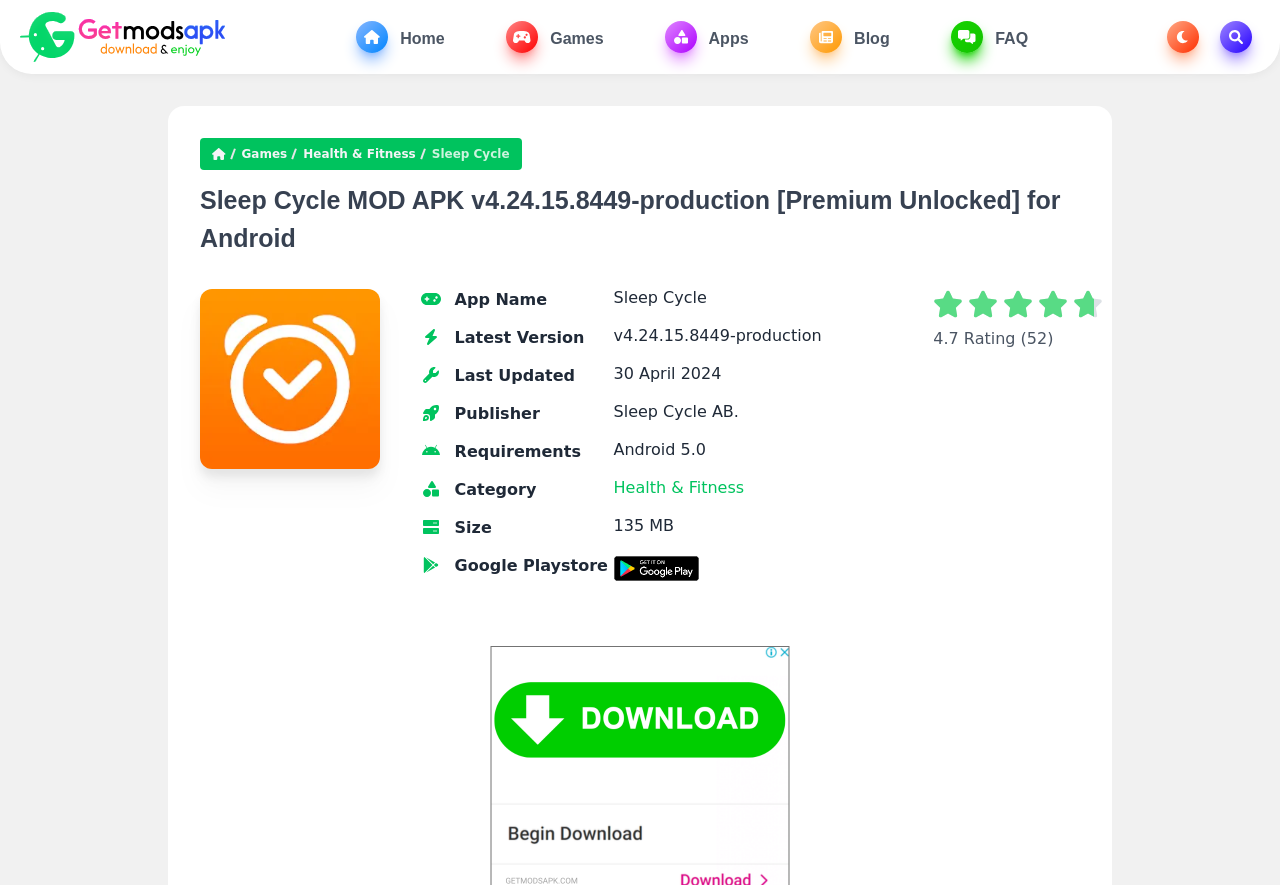Find the bounding box coordinates for the area you need to click to carry out the instruction: "Navigate to the 'Fashion' category". The coordinates should be four float numbers between 0 and 1, indicated as [left, top, right, bottom].

None